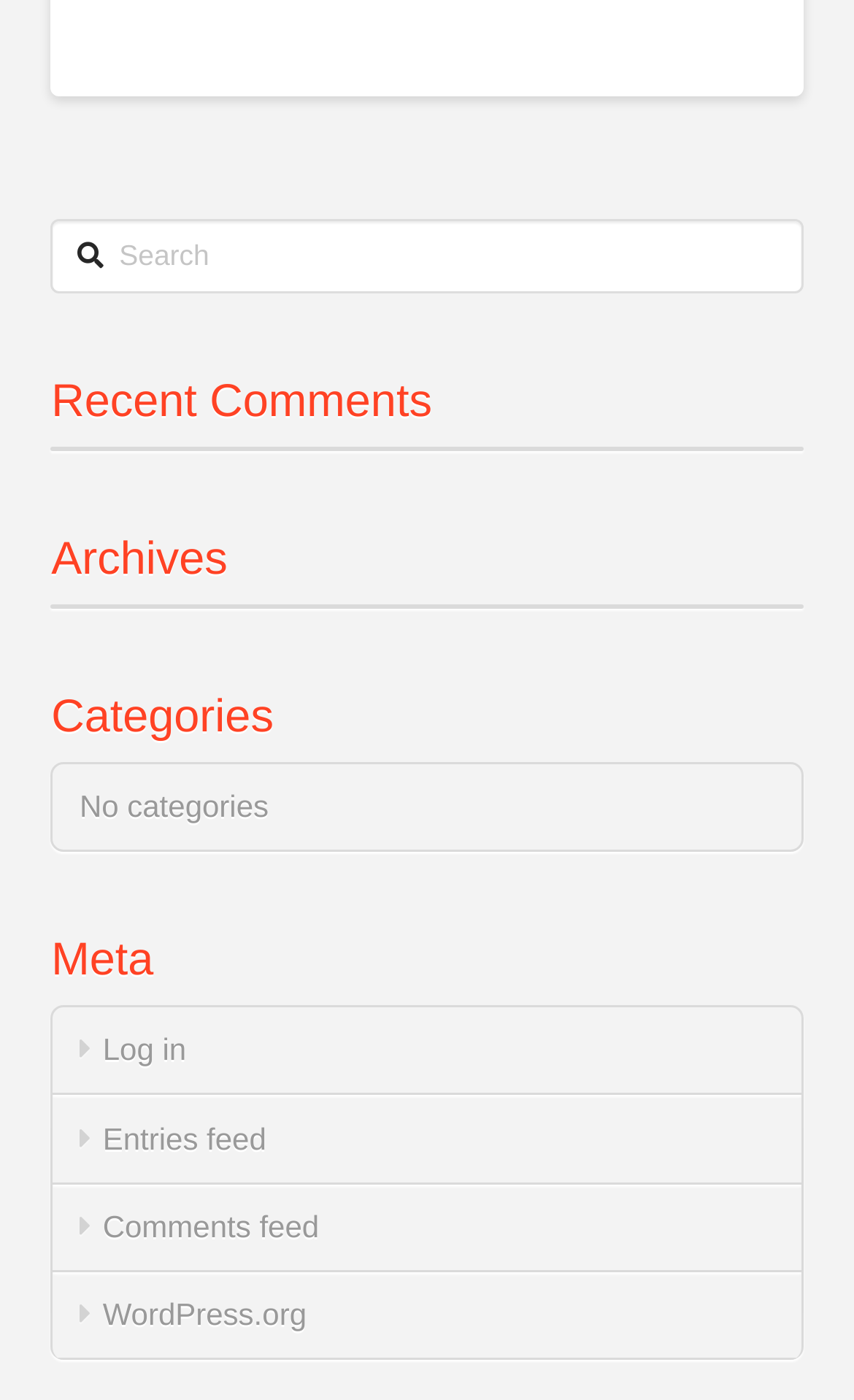Provide the bounding box coordinates, formatted as (top-left x, top-left y, bottom-right x, bottom-right y), with all values being floating point numbers between 0 and 1. Identify the bounding box of the UI element that matches the description: WordPress.org

[0.063, 0.908, 0.937, 0.971]